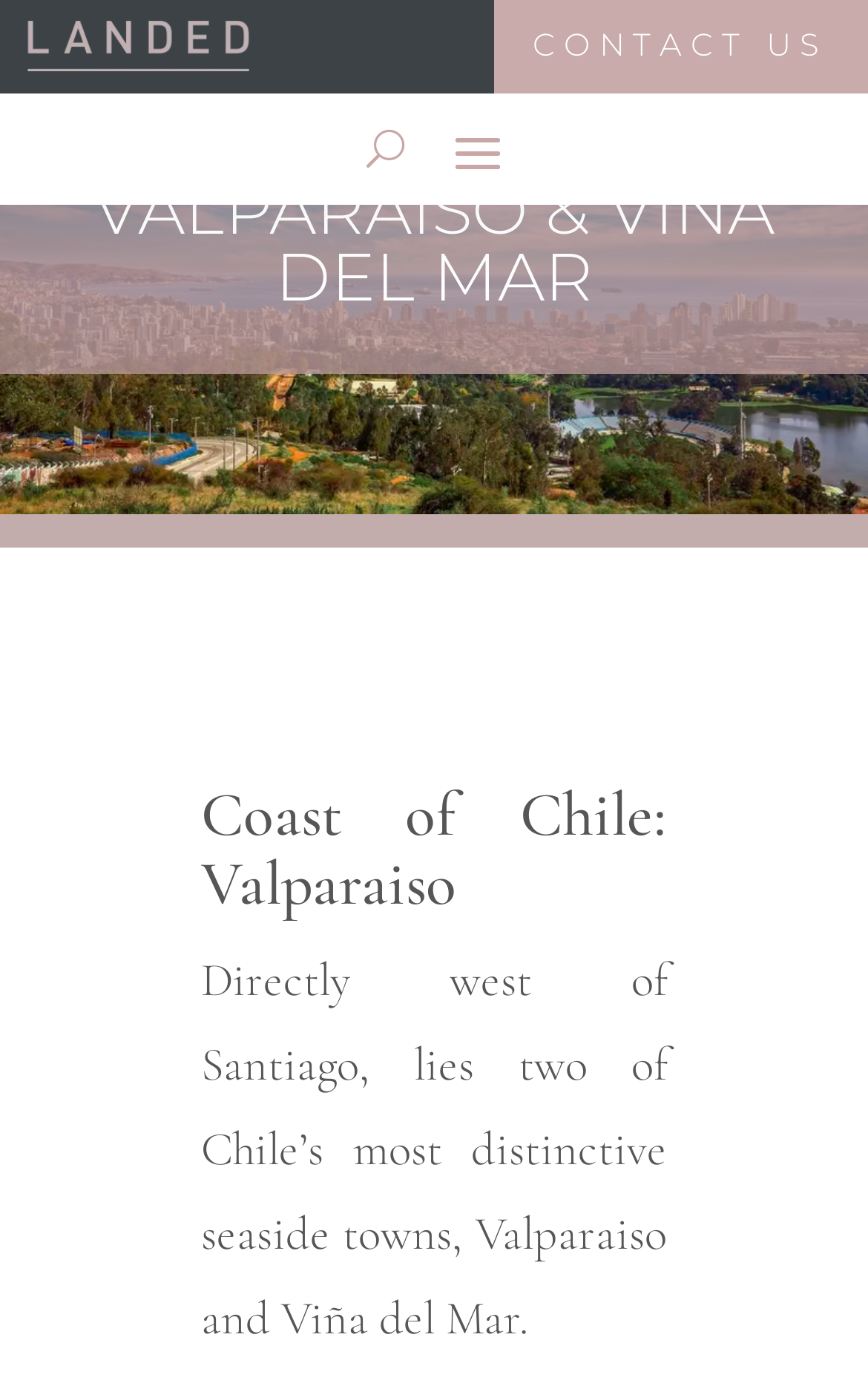Using the image as a reference, answer the following question in as much detail as possible:
What is the theme of the webpage?

The webpage appears to be about travel, as it mentions specific locations in Chile and a travel company, LANDED, which specializes in private travel in Chile.